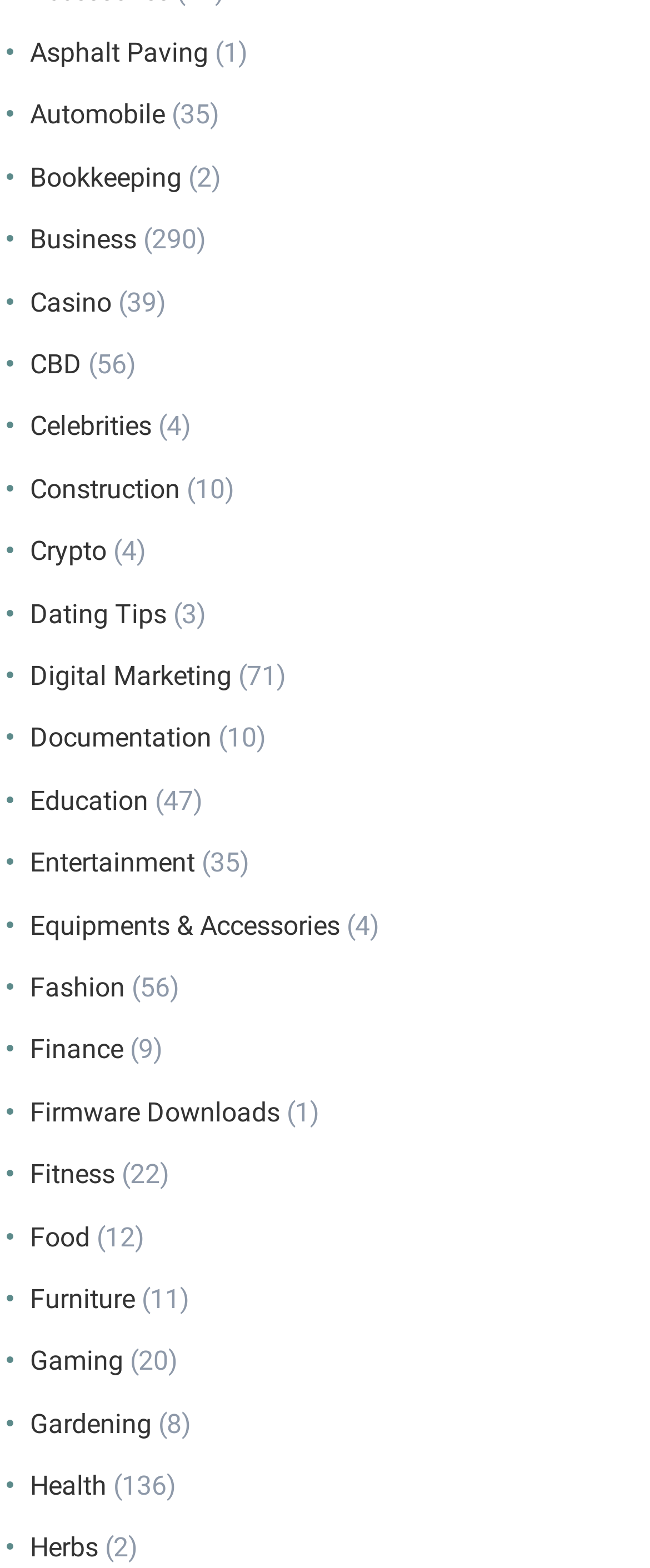Identify the bounding box coordinates for the UI element described as follows: Documentation. Use the format (top-left x, top-left y, bottom-right x, bottom-right y) and ensure all values are floating point numbers between 0 and 1.

[0.046, 0.461, 0.325, 0.481]